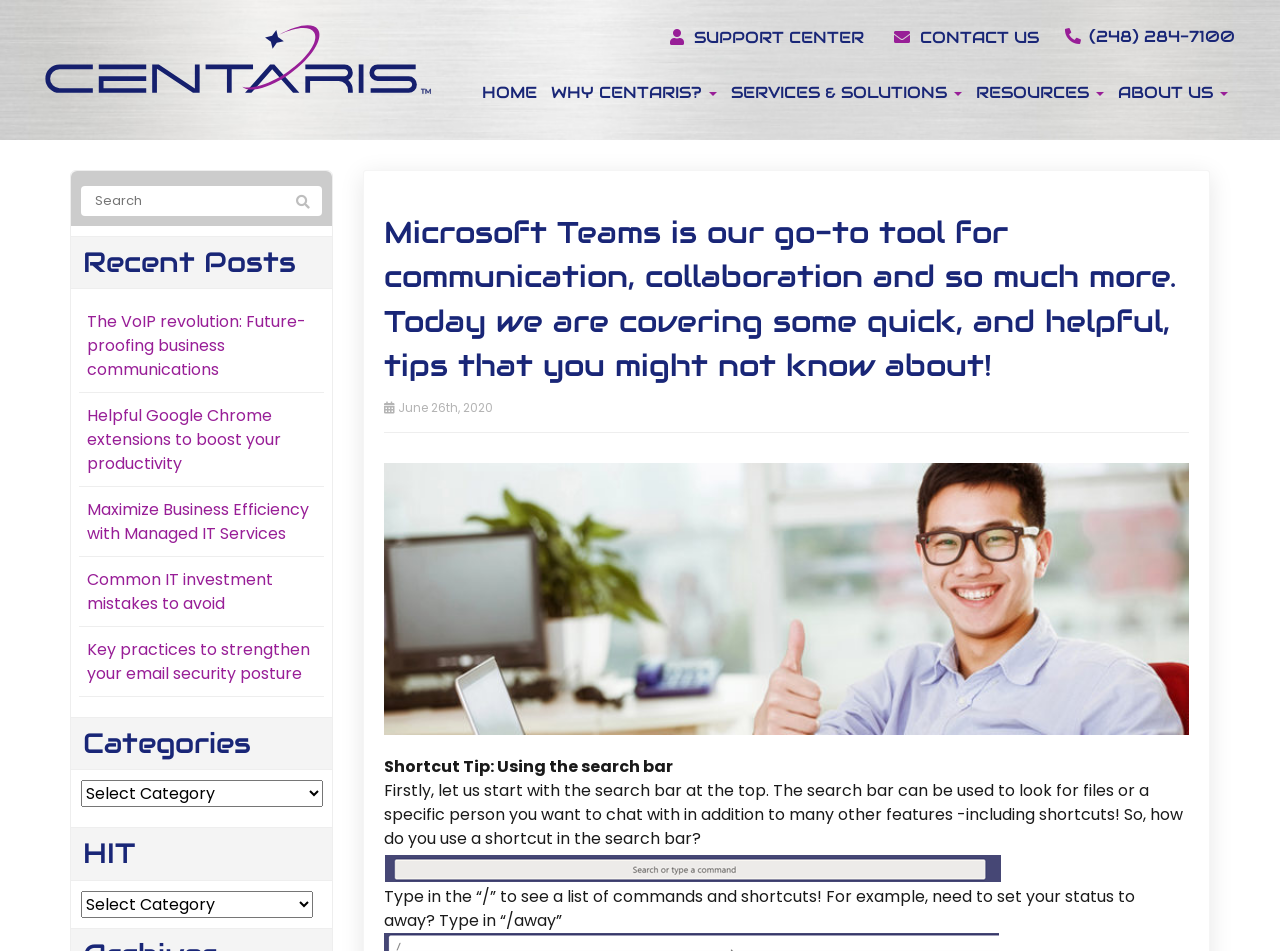Determine the bounding box coordinates of the clickable element to achieve the following action: 'Read the article 'A-Quick-Overview-of-Microsoft-Teams''. Provide the coordinates as four float values between 0 and 1, formatted as [left, top, right, bottom].

[0.3, 0.894, 0.929, 0.93]